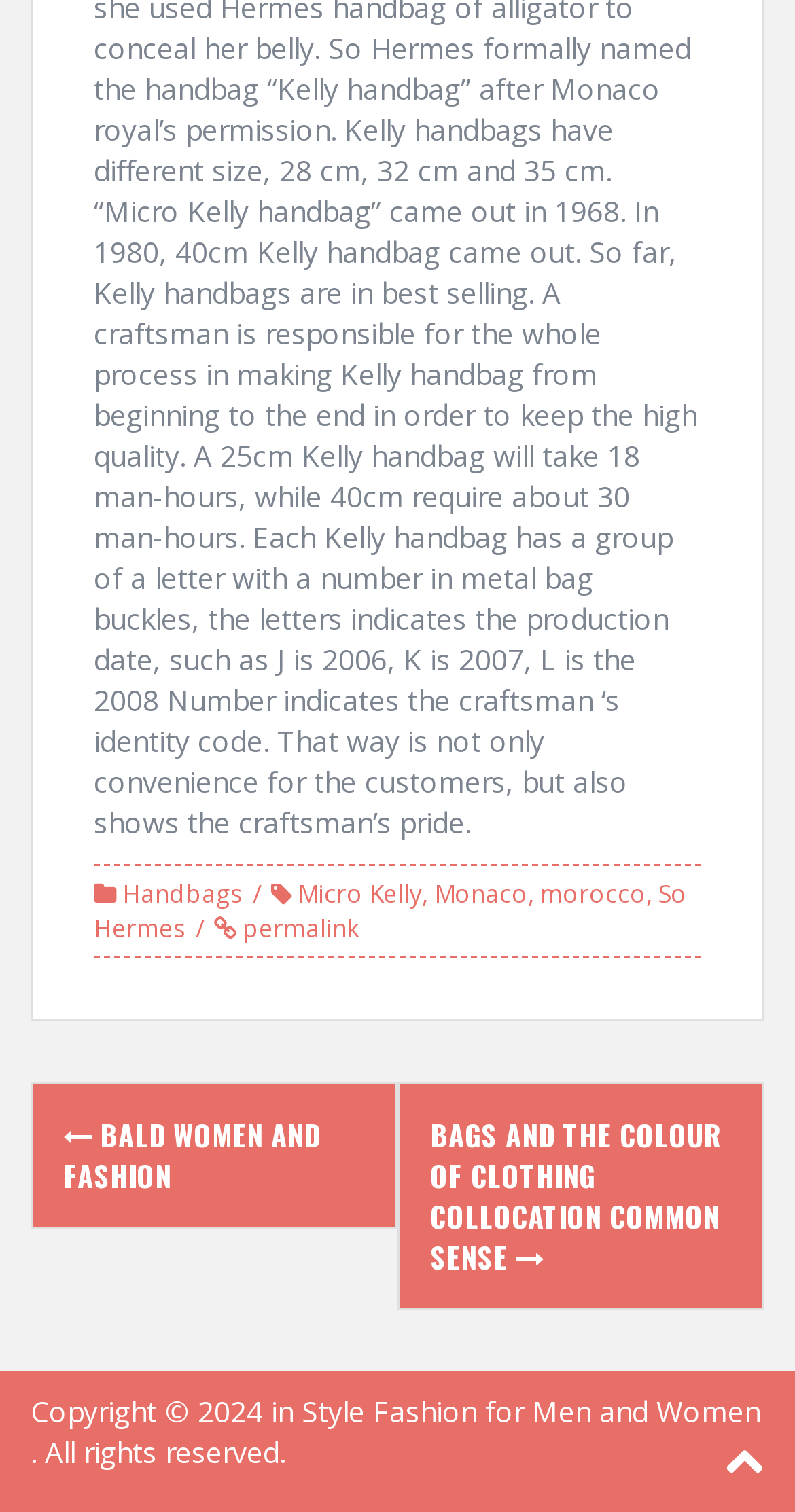Determine the bounding box coordinates of the UI element described below. Use the format (top-left x, top-left y, bottom-right x, bottom-right y) with floating point numbers between 0 and 1: Bald Women And Fashion

[0.079, 0.736, 0.403, 0.791]